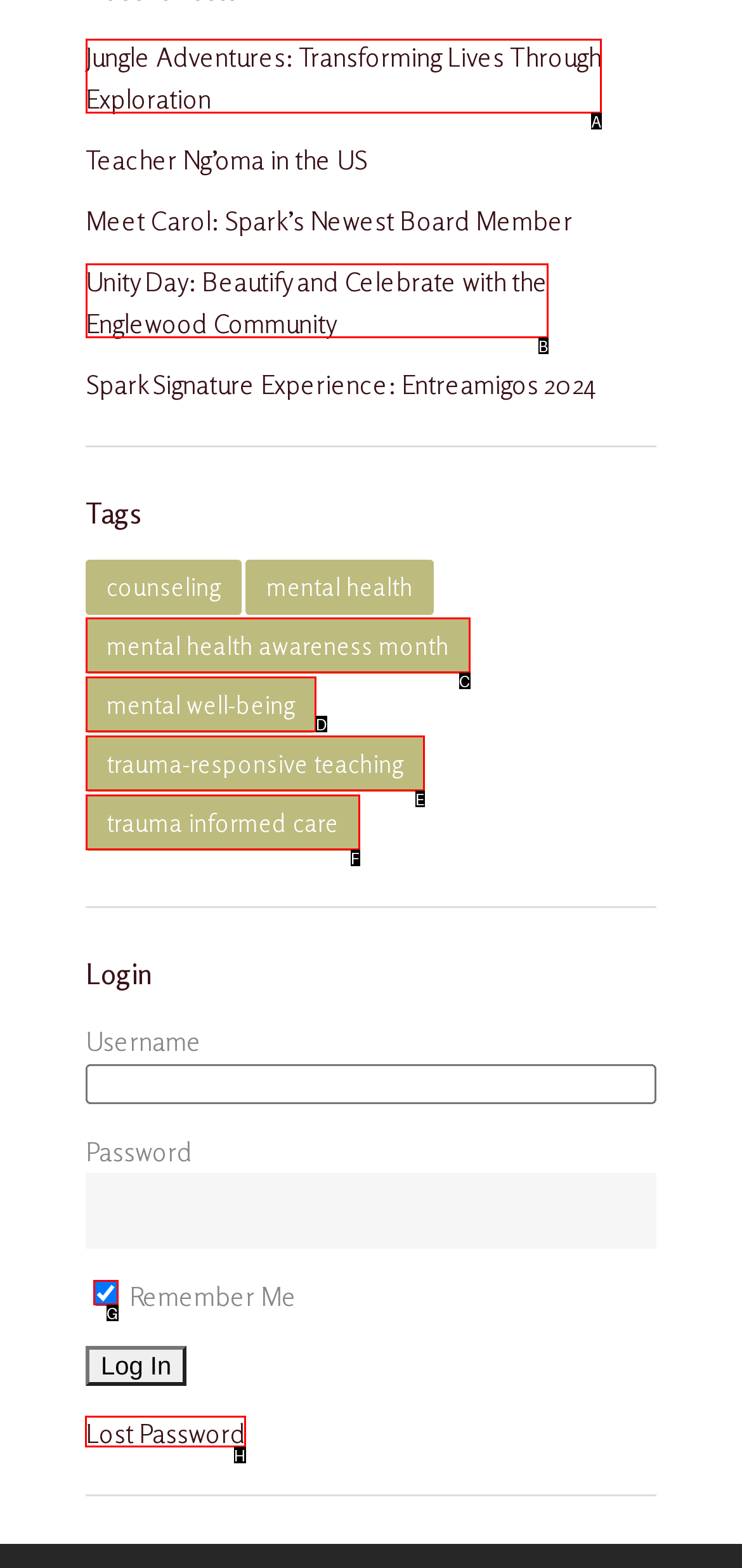Specify which UI element should be clicked to accomplish the task: Click on the link to recover a lost password. Answer with the letter of the correct choice.

H